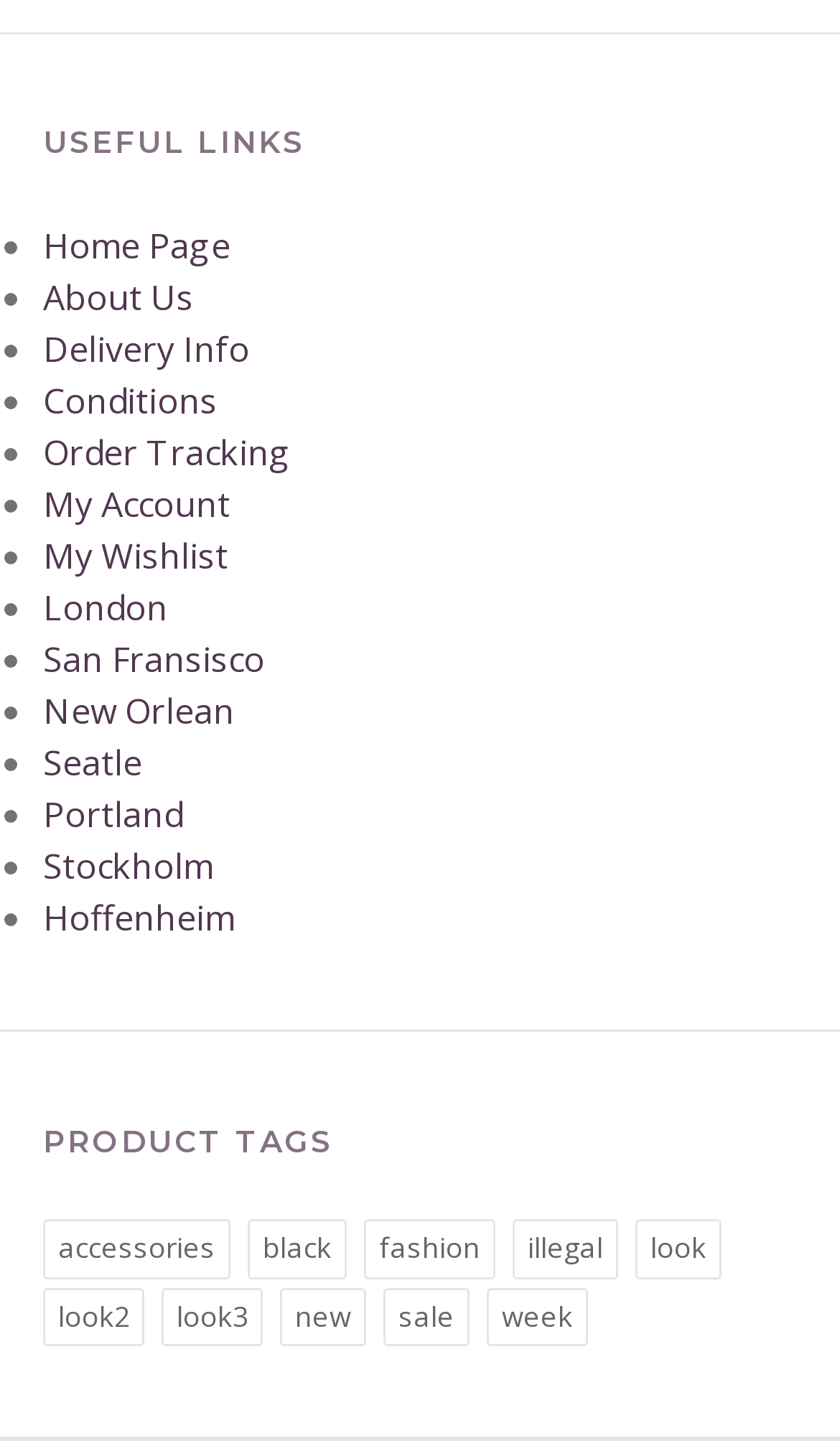Please provide the bounding box coordinates for the element that needs to be clicked to perform the instruction: "Click on Home Page". The coordinates must consist of four float numbers between 0 and 1, formatted as [left, top, right, bottom].

[0.051, 0.153, 0.949, 0.189]